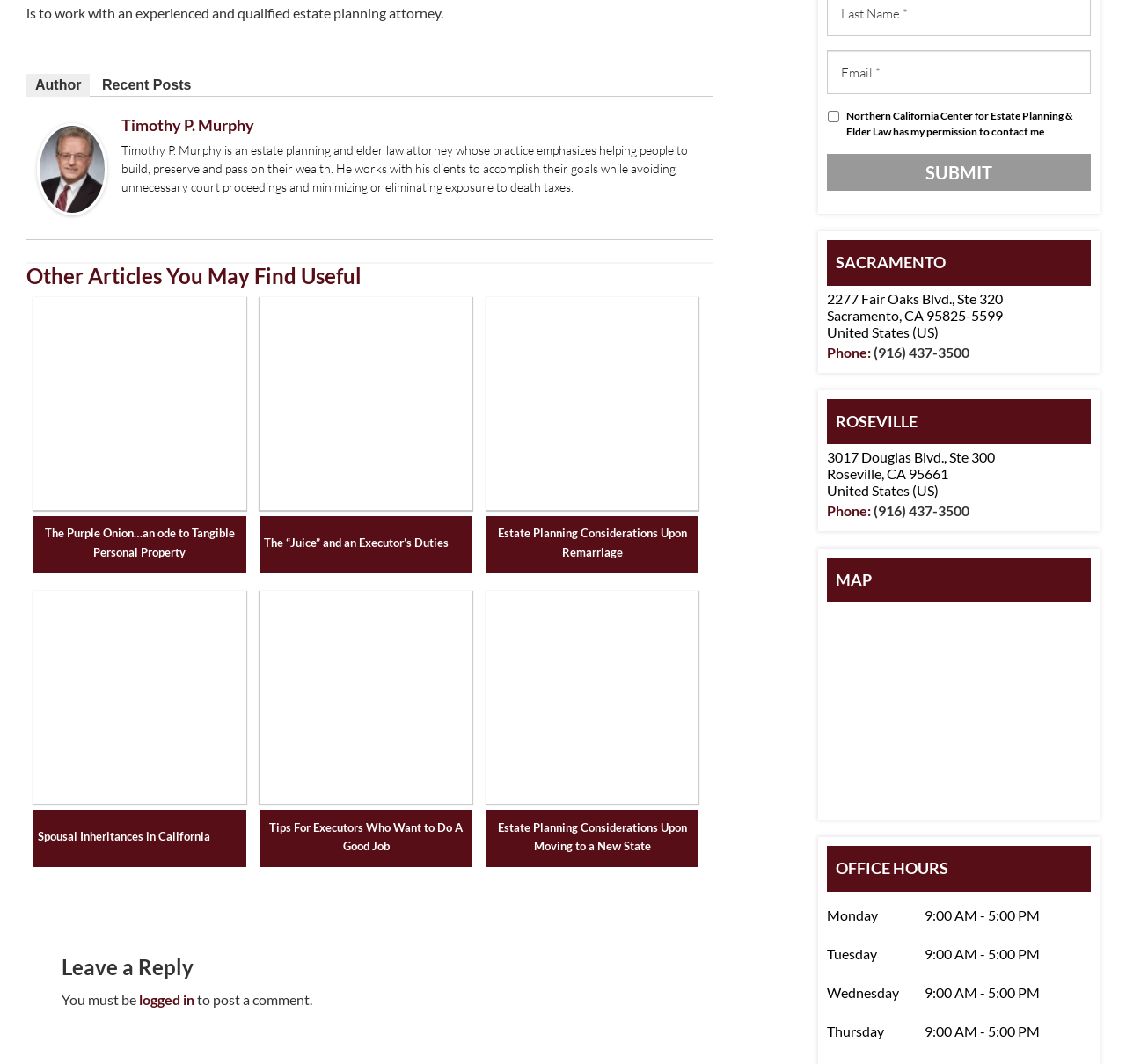What is the address of the Sacramento office?
Using the image as a reference, give an elaborate response to the question.

The address of the Sacramento office can be found by looking at the static text '2277 Fair Oaks Blvd., Ste 320' under the 'SACRAMENTO' heading, which provides the address of the office.